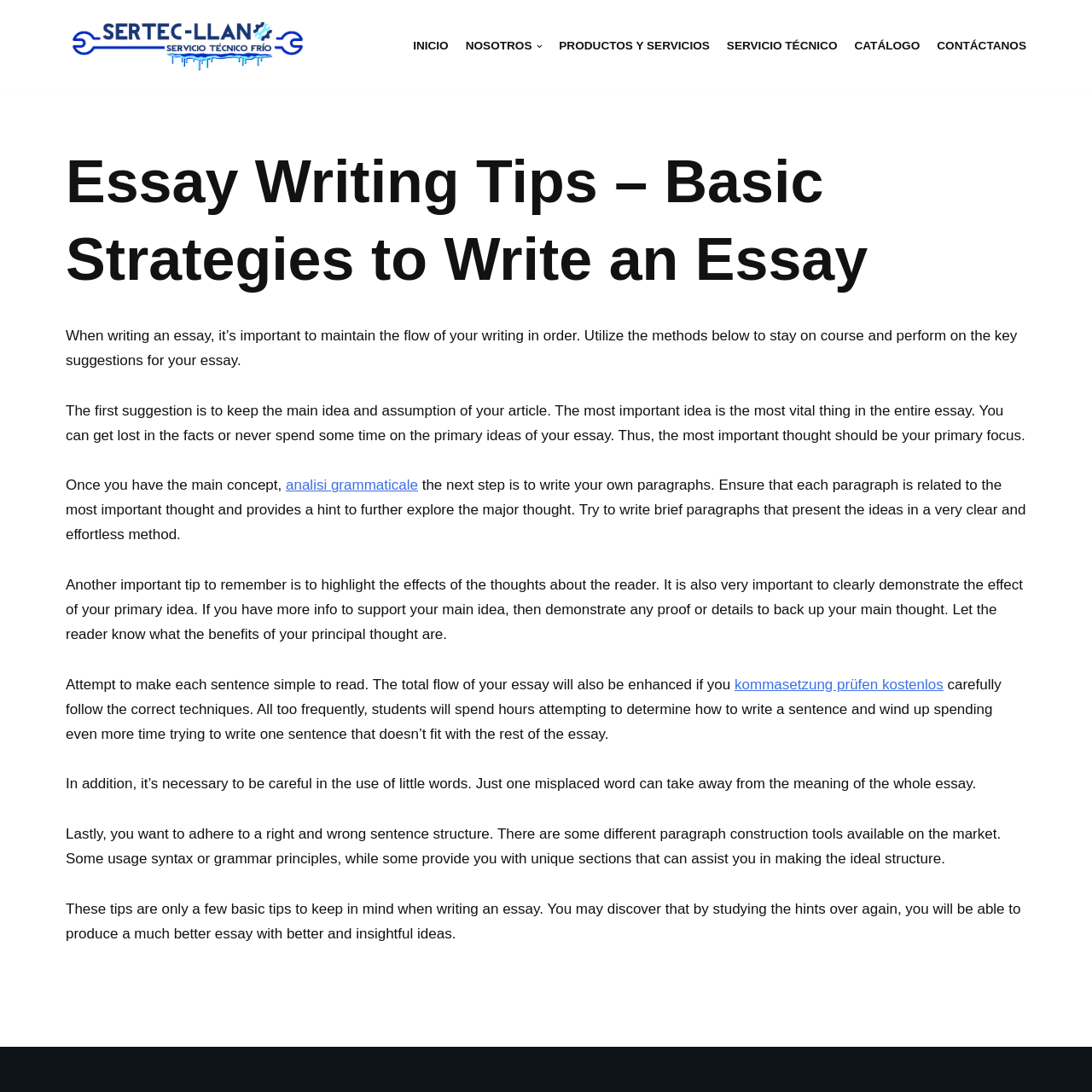Reply to the question with a brief word or phrase: What is the purpose of highlighting the effects of the thoughts about the reader?

To demonstrate the benefits